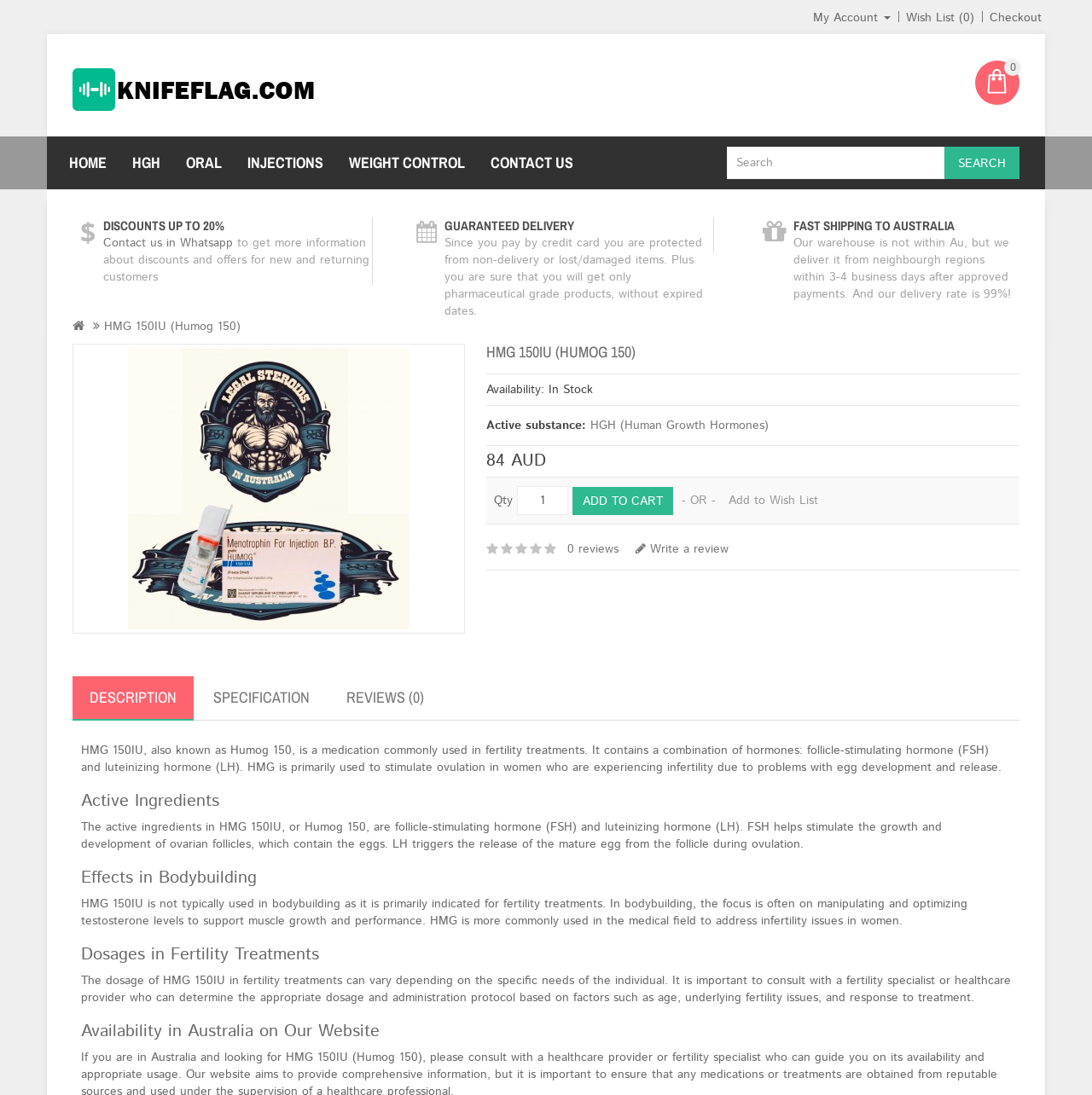Locate the UI element described by Add to Cart and provide its bounding box coordinates. Use the format (top-left x, top-left y, bottom-right x, bottom-right y) with all values as floating point numbers between 0 and 1.

[0.524, 0.445, 0.617, 0.47]